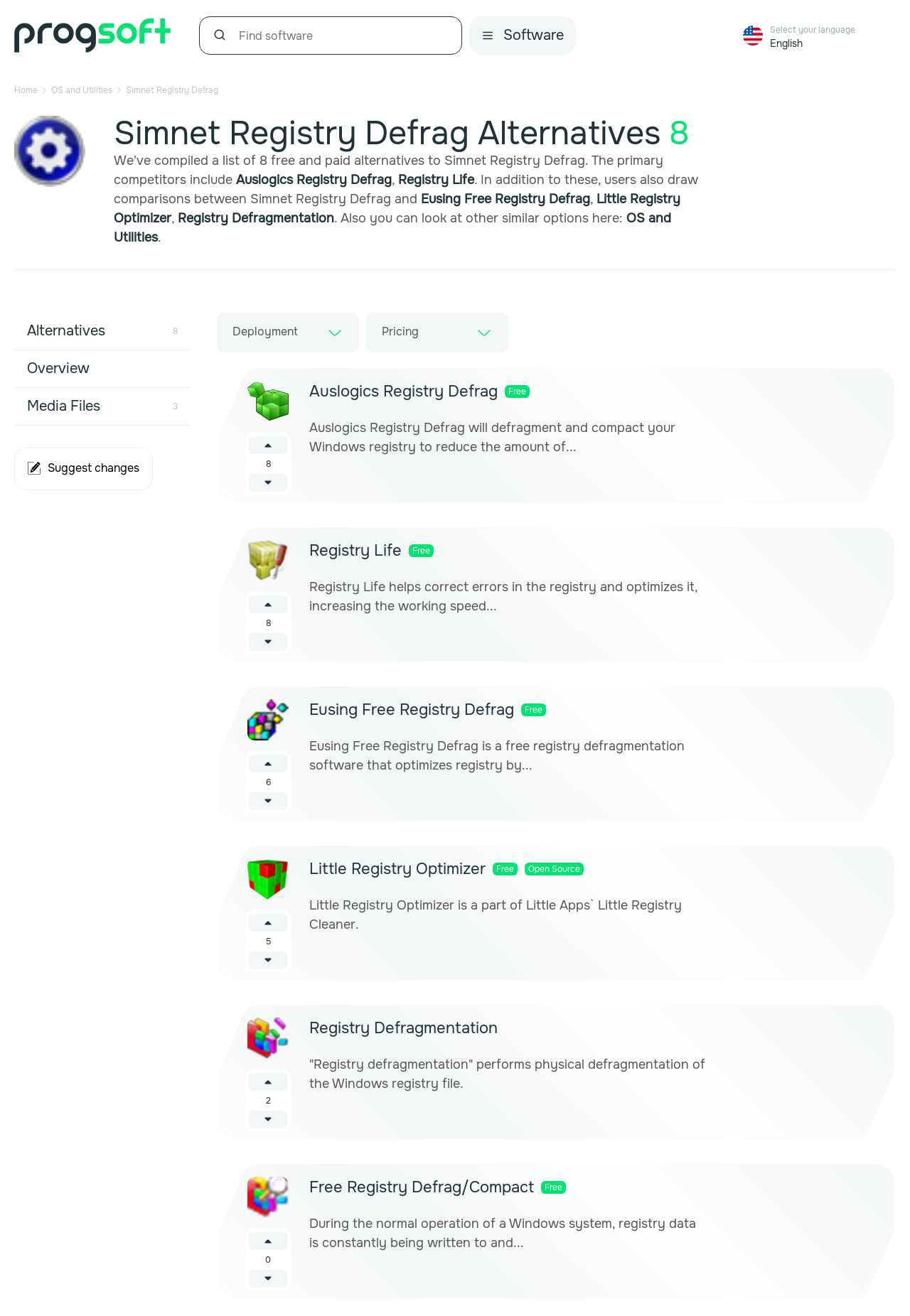Indicate the bounding box coordinates of the element that needs to be clicked to satisfy the following instruction: "Expand list of software". The coordinates should be four float numbers between 0 and 1, i.e., [left, top, right, bottom].

[0.516, 0.012, 0.633, 0.042]